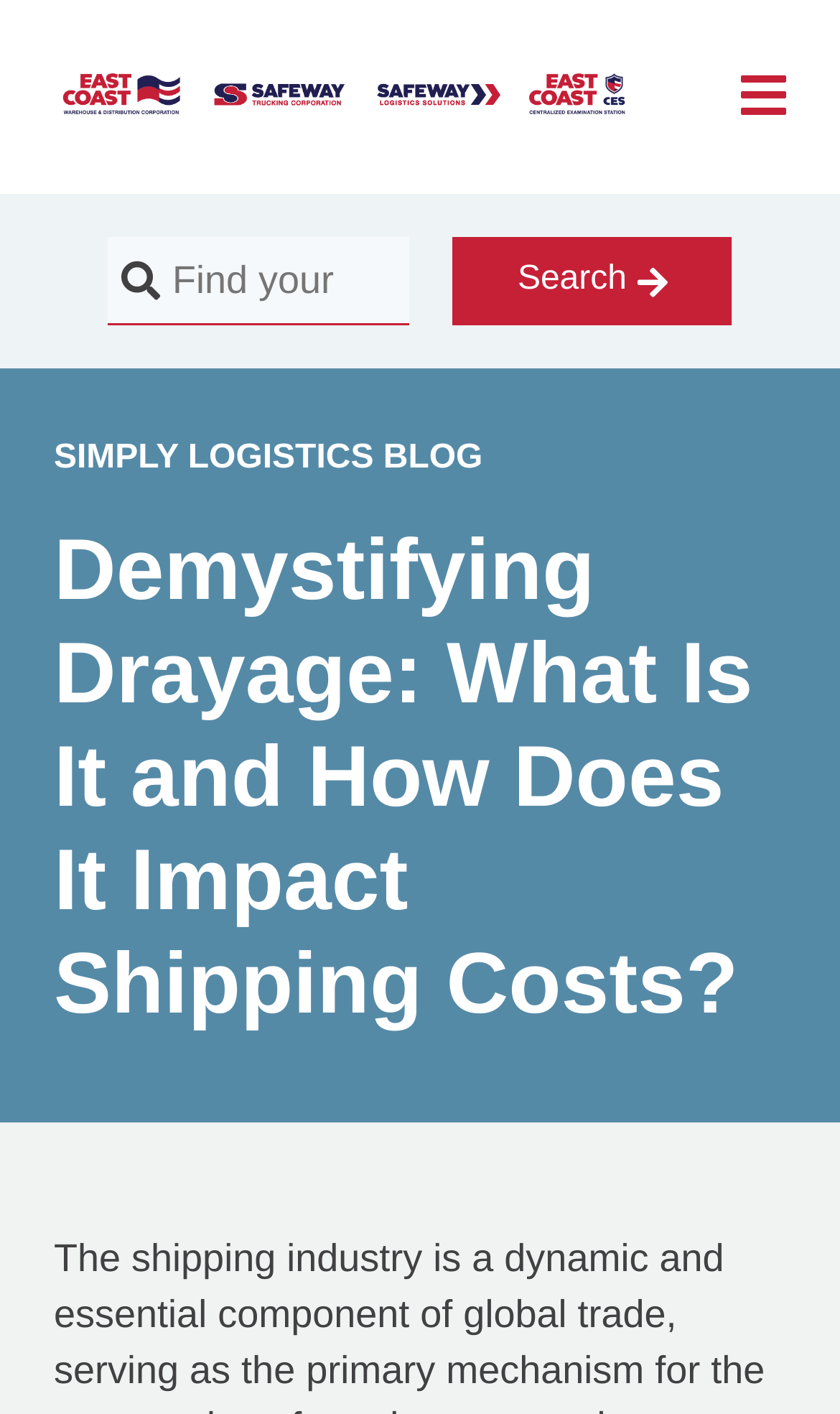Identify the bounding box coordinates for the UI element that matches this description: "Search".

[0.539, 0.168, 0.872, 0.23]